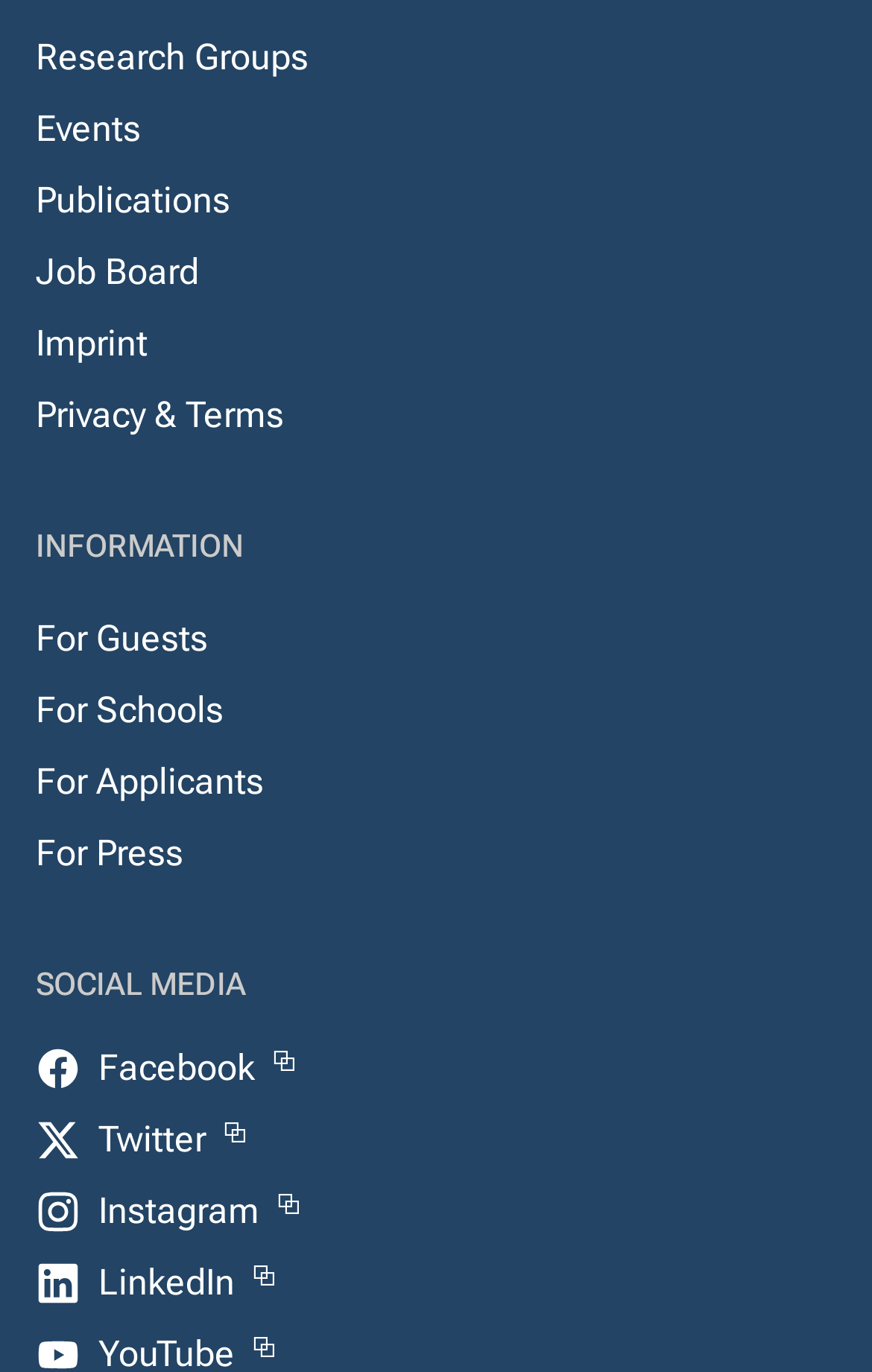Find the UI element described as: "Privacy & Terms" and predict its bounding box coordinates. Ensure the coordinates are four float numbers between 0 and 1, [left, top, right, bottom].

[0.041, 0.278, 0.326, 0.33]